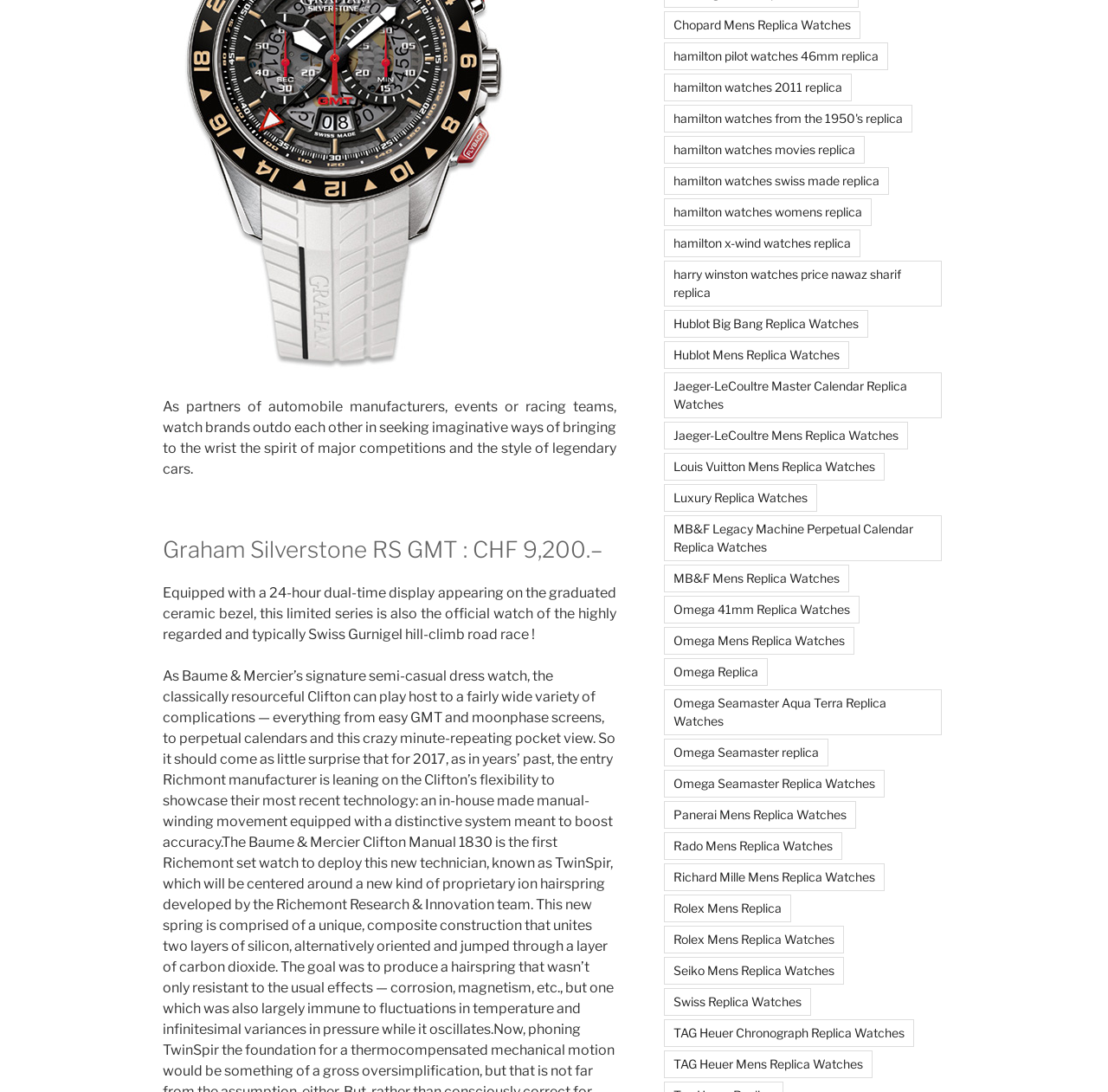Provide the bounding box coordinates of the HTML element described by the text: "Omega Mens Replica Watches".

[0.599, 0.575, 0.771, 0.6]